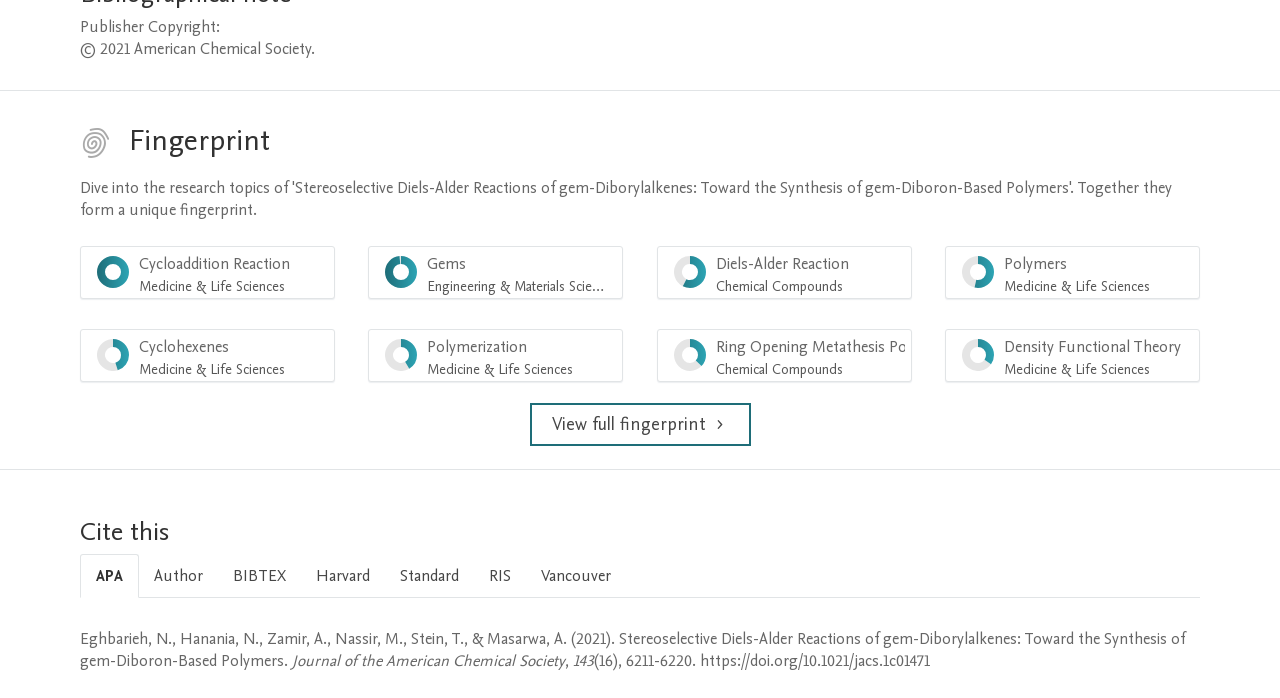Find the bounding box coordinates of the UI element according to this description: "APA".

[0.062, 0.794, 0.109, 0.857]